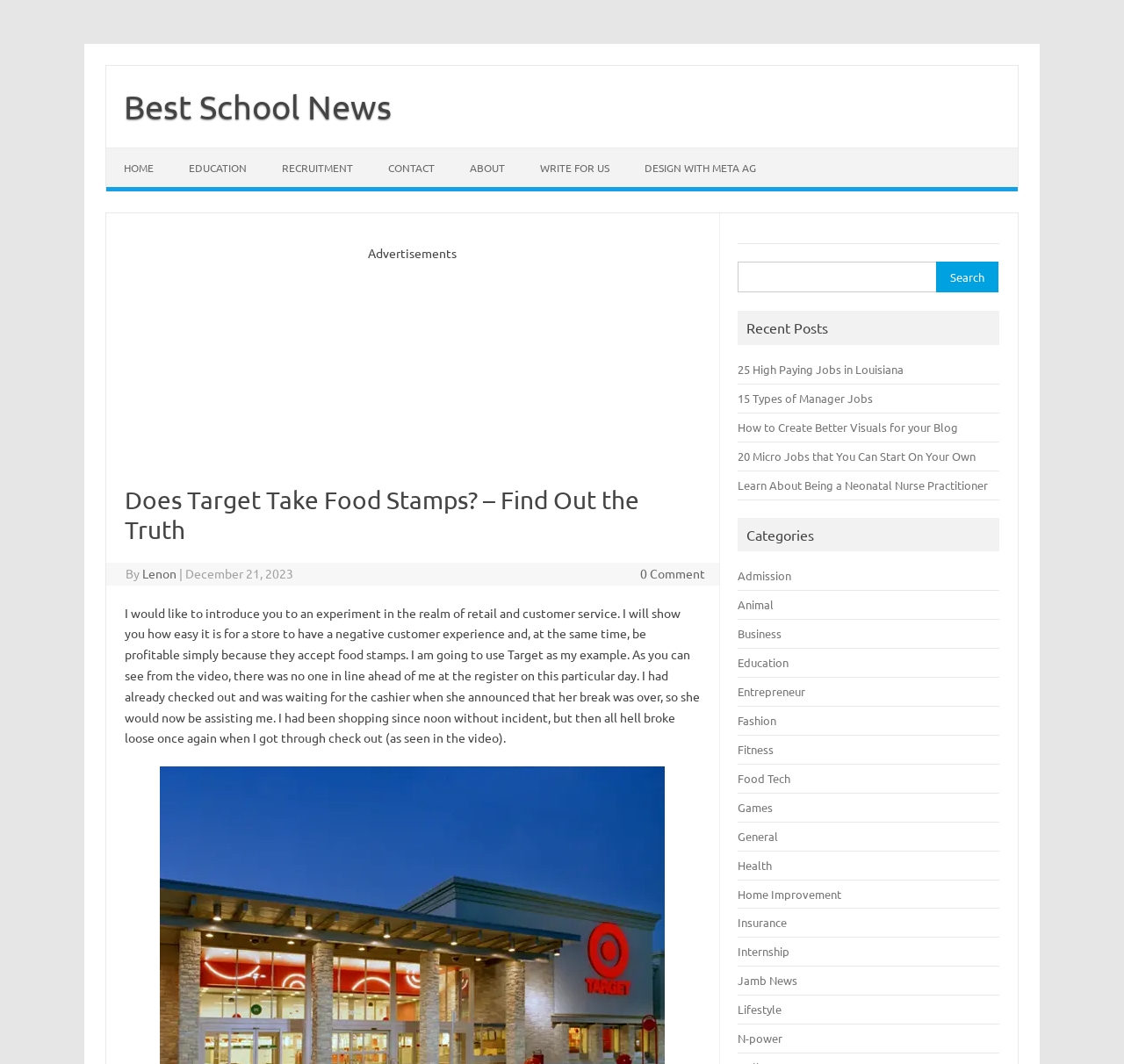What is the purpose of the search bar?
Answer the question with a detailed and thorough explanation.

I determined the answer by looking at the search bar element which has a placeholder text 'Search for:' and a button labeled 'Search', indicating that it is used to search for content on the website.